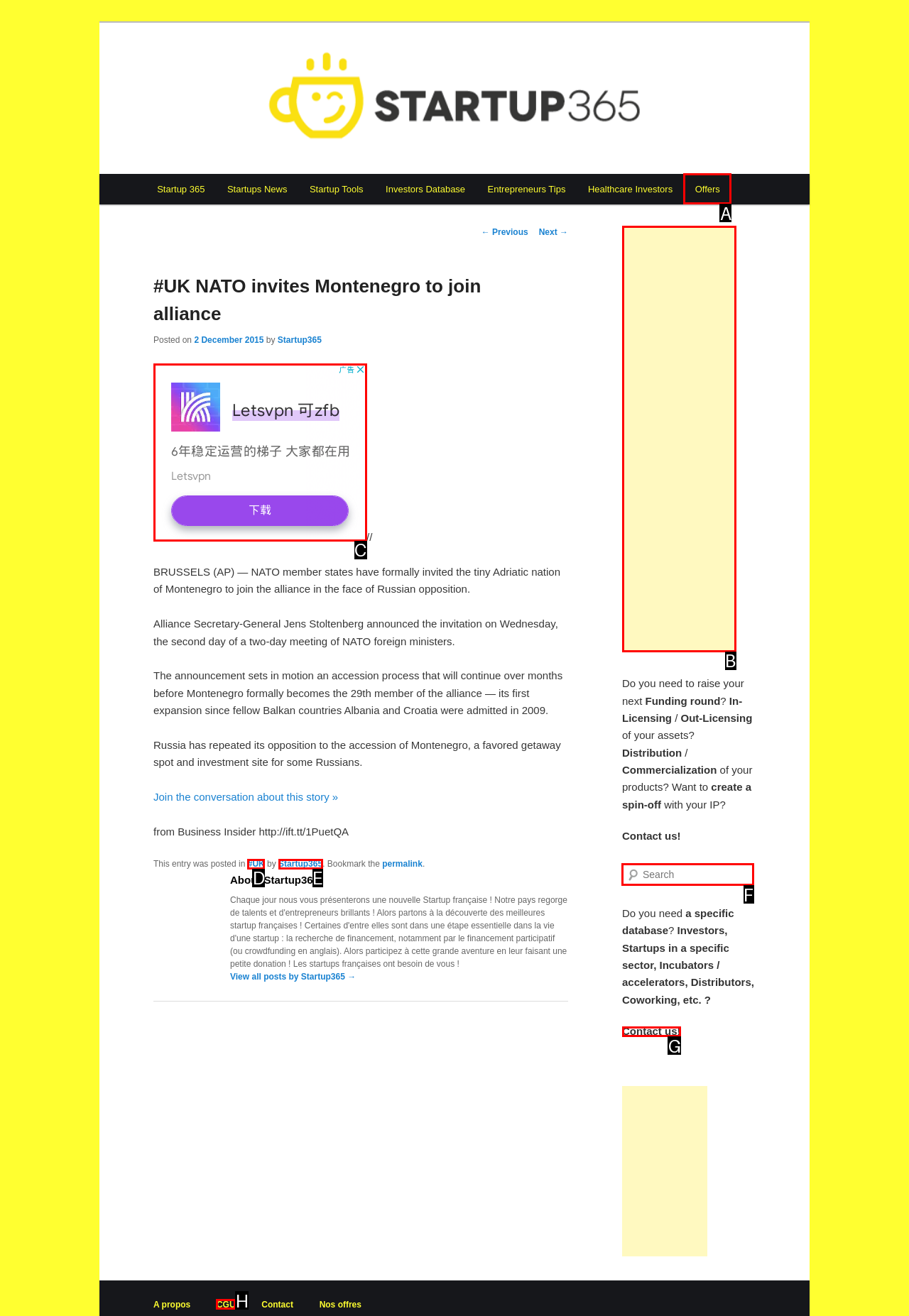Given the task: Search for something, indicate which boxed UI element should be clicked. Provide your answer using the letter associated with the correct choice.

F